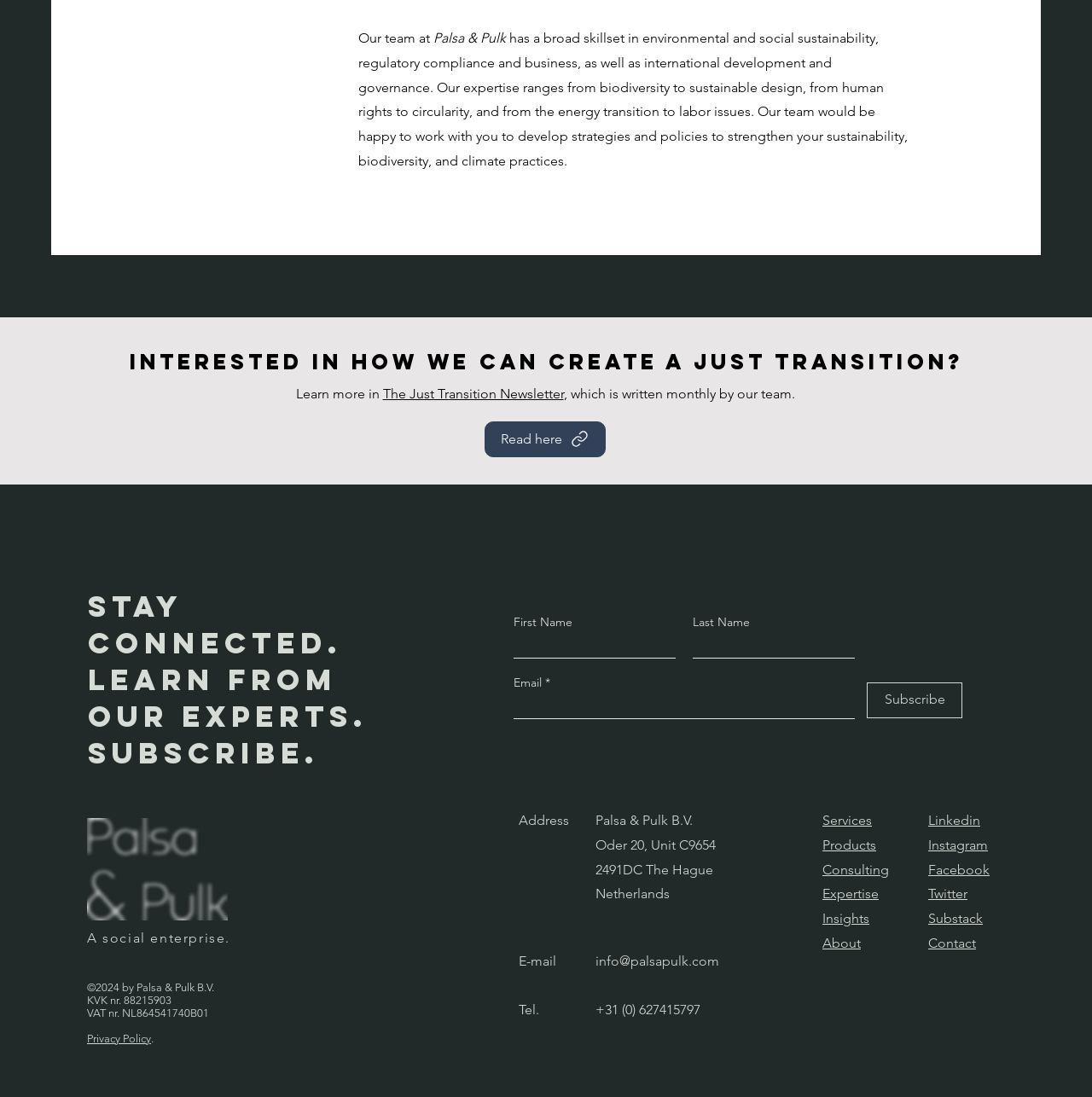Find the bounding box coordinates of the element's region that should be clicked in order to follow the given instruction: "Learn more about the Just Transition Newsletter". The coordinates should consist of four float numbers between 0 and 1, i.e., [left, top, right, bottom].

[0.35, 0.351, 0.516, 0.366]